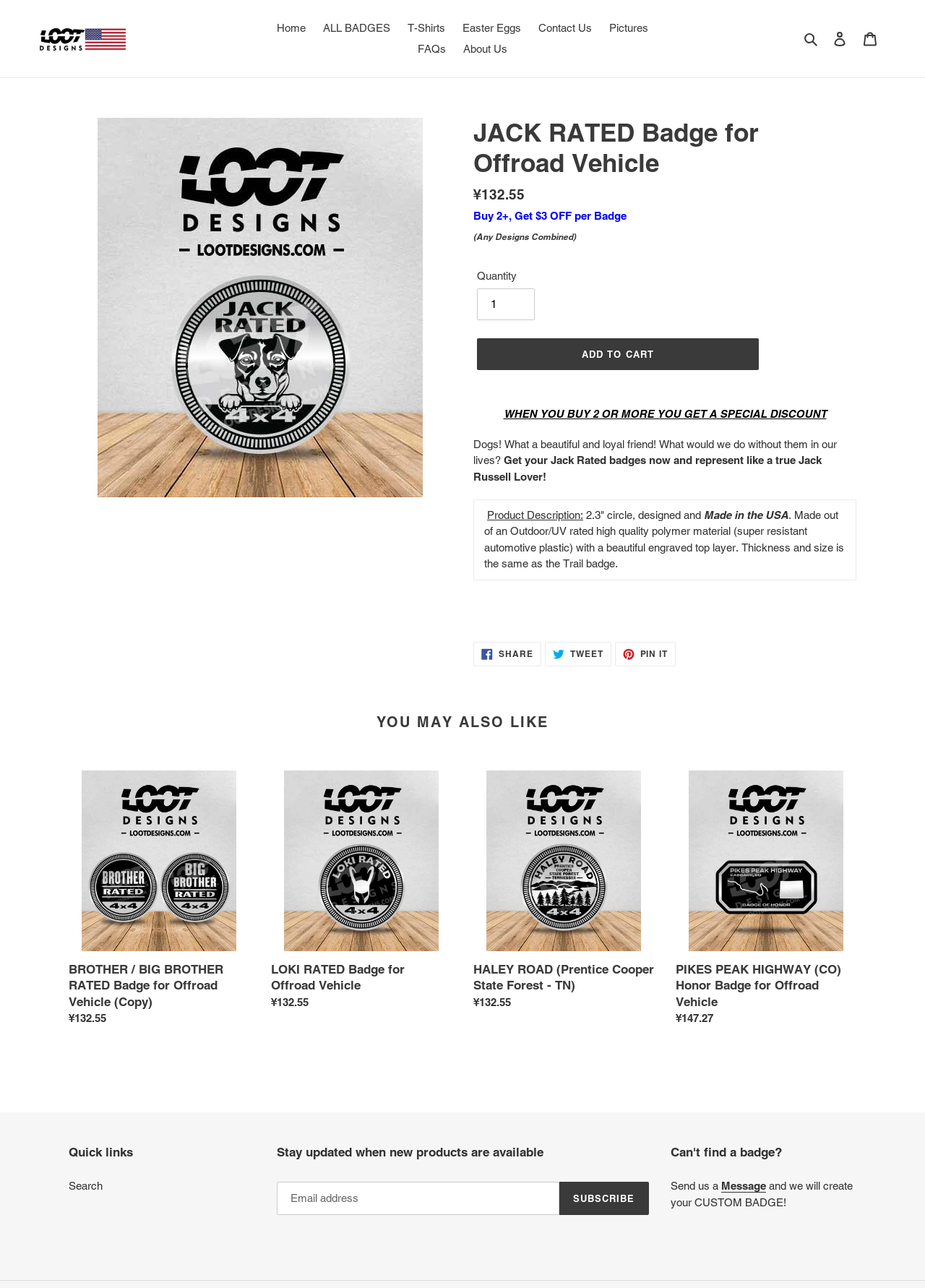Examine the image carefully and respond to the question with a detailed answer: 
What is the price of the JACK RATED Badge for Offroad Vehicle?

I found the price of the JACK RATED Badge for Offroad Vehicle by looking at the description list detail element with the text '¥132.55' which is a child element of the description list element with the text 'Regular price'.